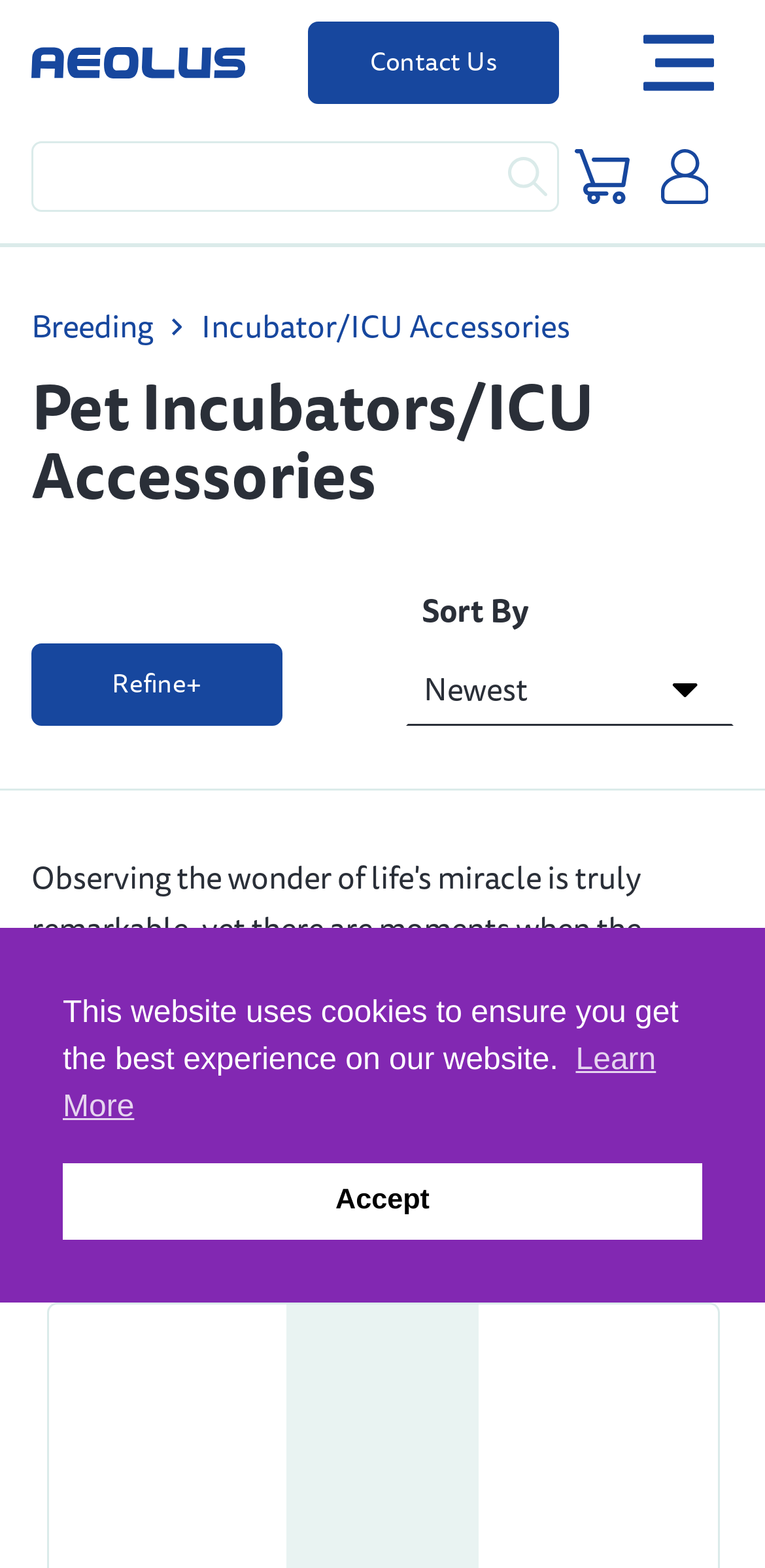Please provide a detailed answer to the question below based on the screenshot: 
What can be done through the 'Contact Us' link?

The 'Contact Us' link is likely to lead to a page where users can get in touch with Aeolus Pet, possibly to ask questions, provide feedback, or request information about their products or services.